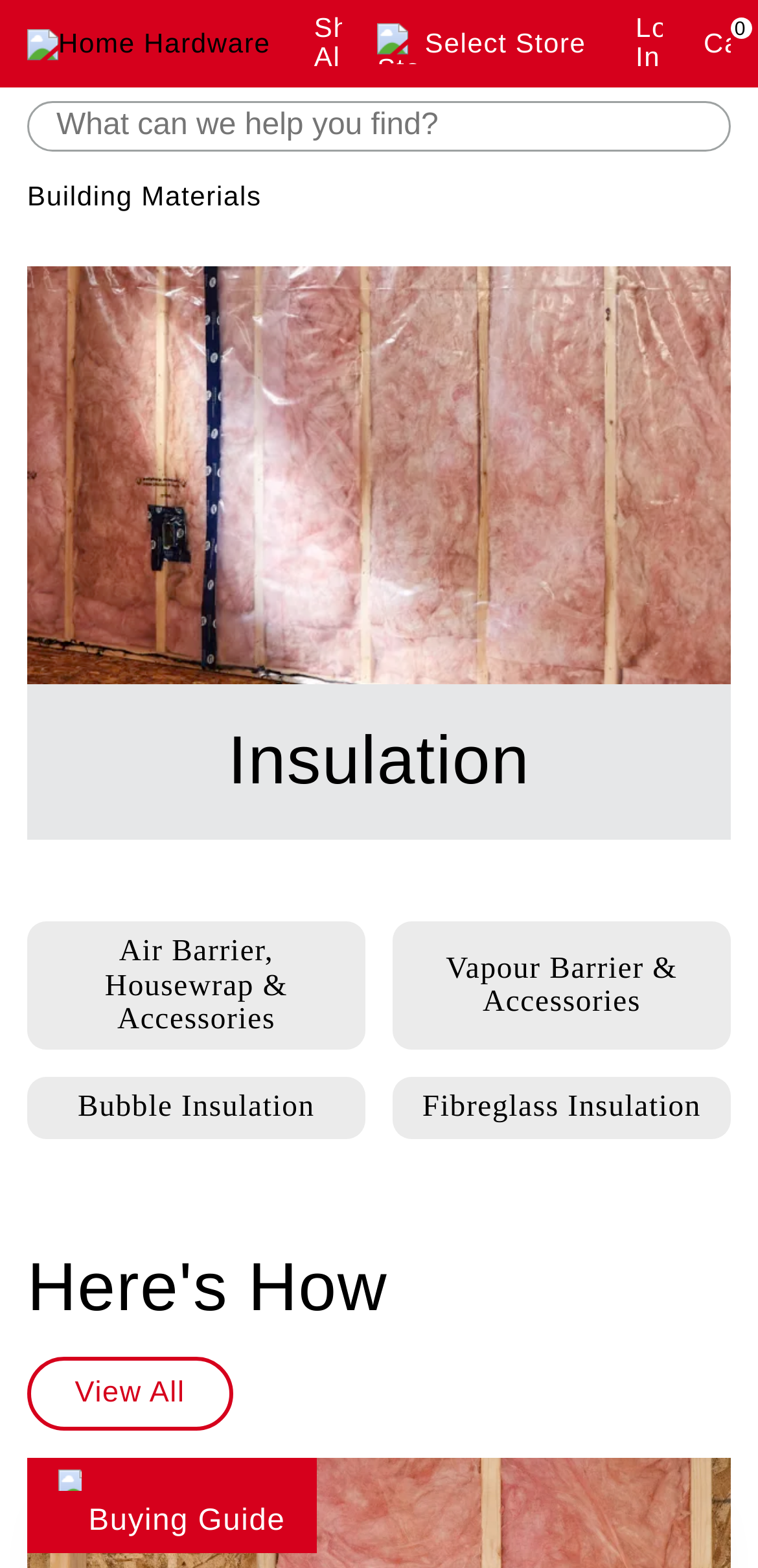Please find the bounding box coordinates of the element that you should click to achieve the following instruction: "Click the post comment button". The coordinates should be presented as four float numbers between 0 and 1: [left, top, right, bottom].

None